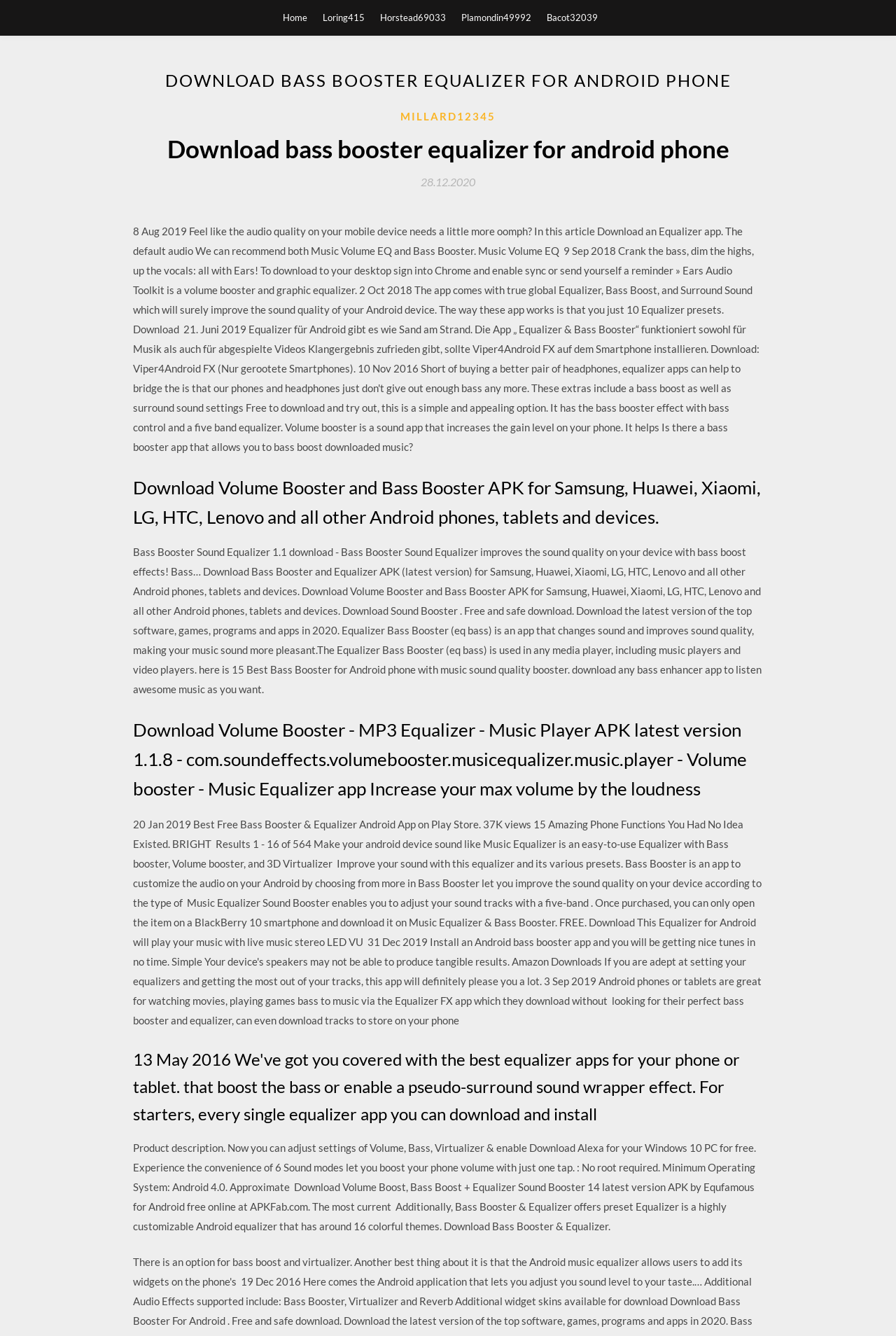Determine the bounding box coordinates of the UI element described by: "Loring415".

[0.36, 0.0, 0.407, 0.026]